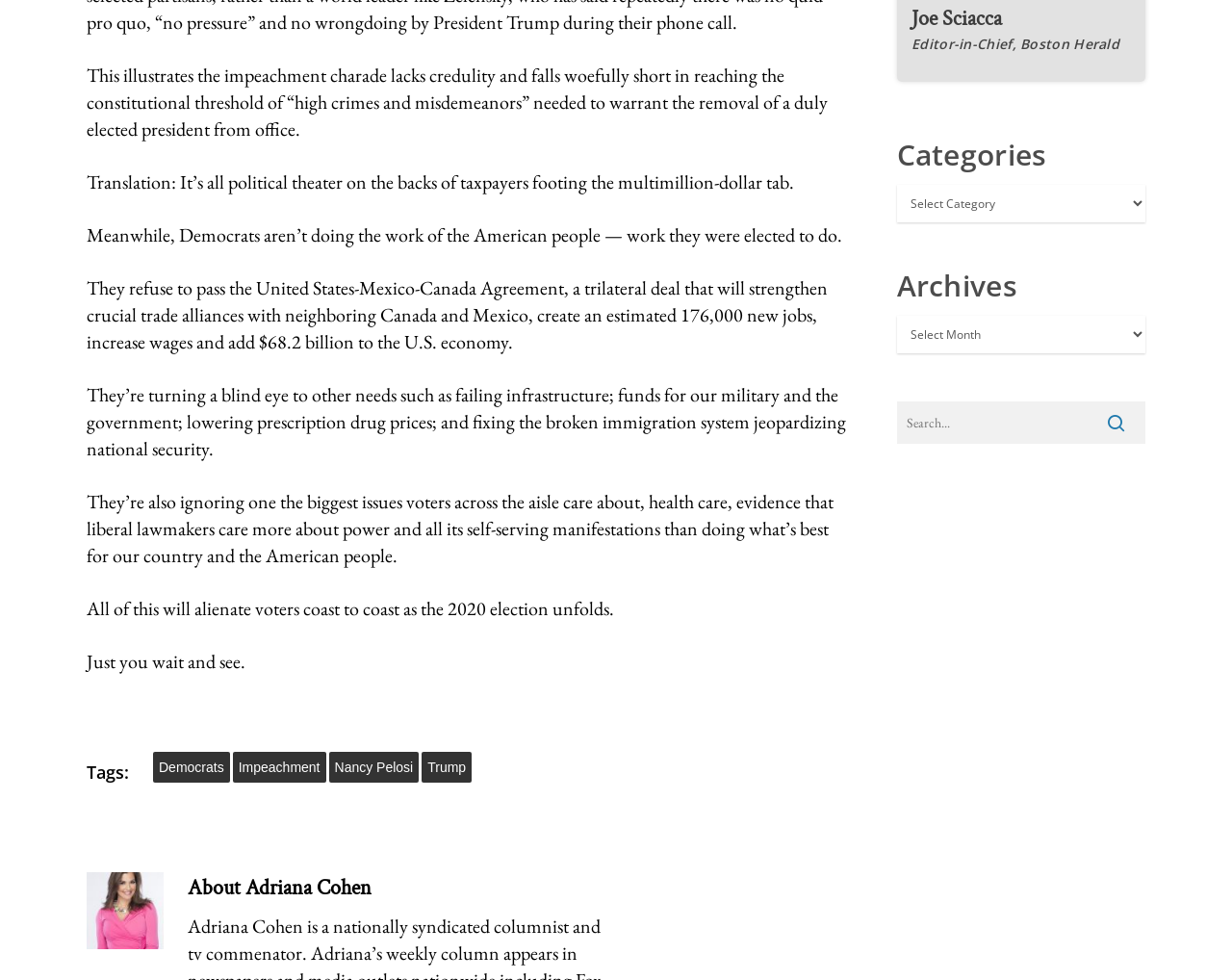Who is the author of the article?
Respond to the question with a single word or phrase according to the image.

Adriana Cohen